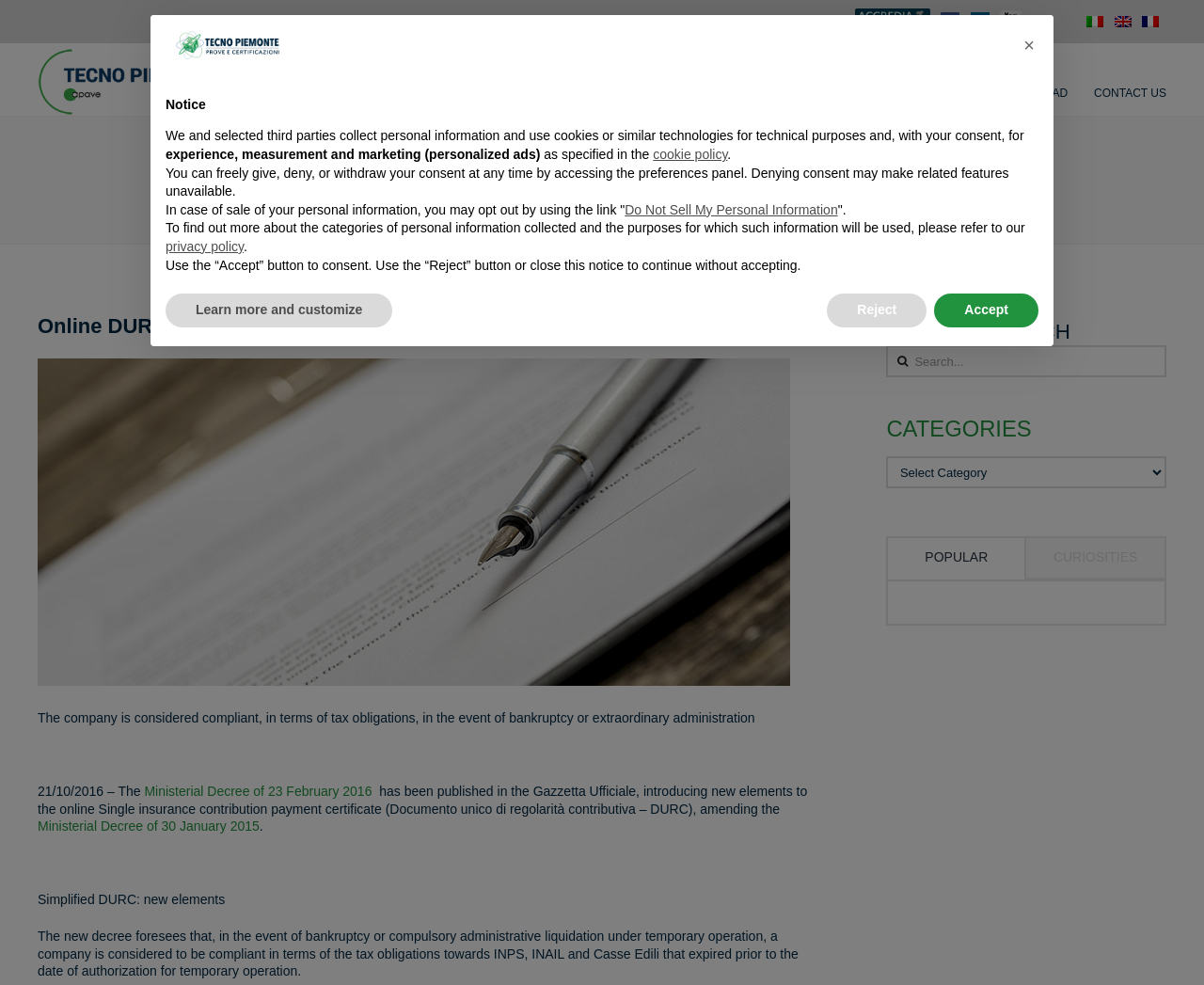Are there any social media links on the webpage?
Answer with a single word or short phrase according to what you see in the image.

Yes